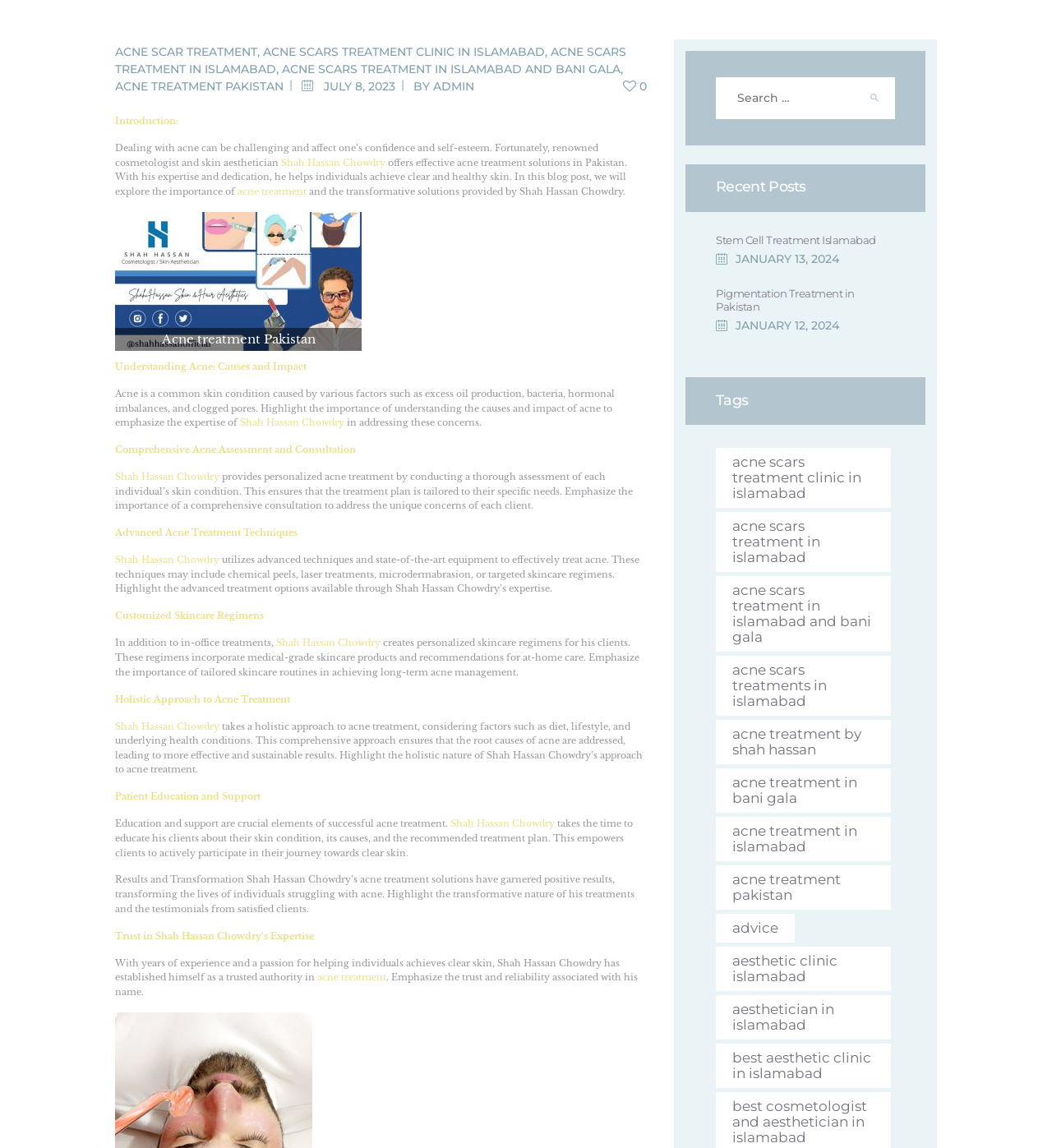Please identify the bounding box coordinates of the clickable element to fulfill the following instruction: "Search for acne treatment". The coordinates should be four float numbers between 0 and 1, i.e., [left, top, right, bottom].

[0.681, 0.067, 0.851, 0.104]